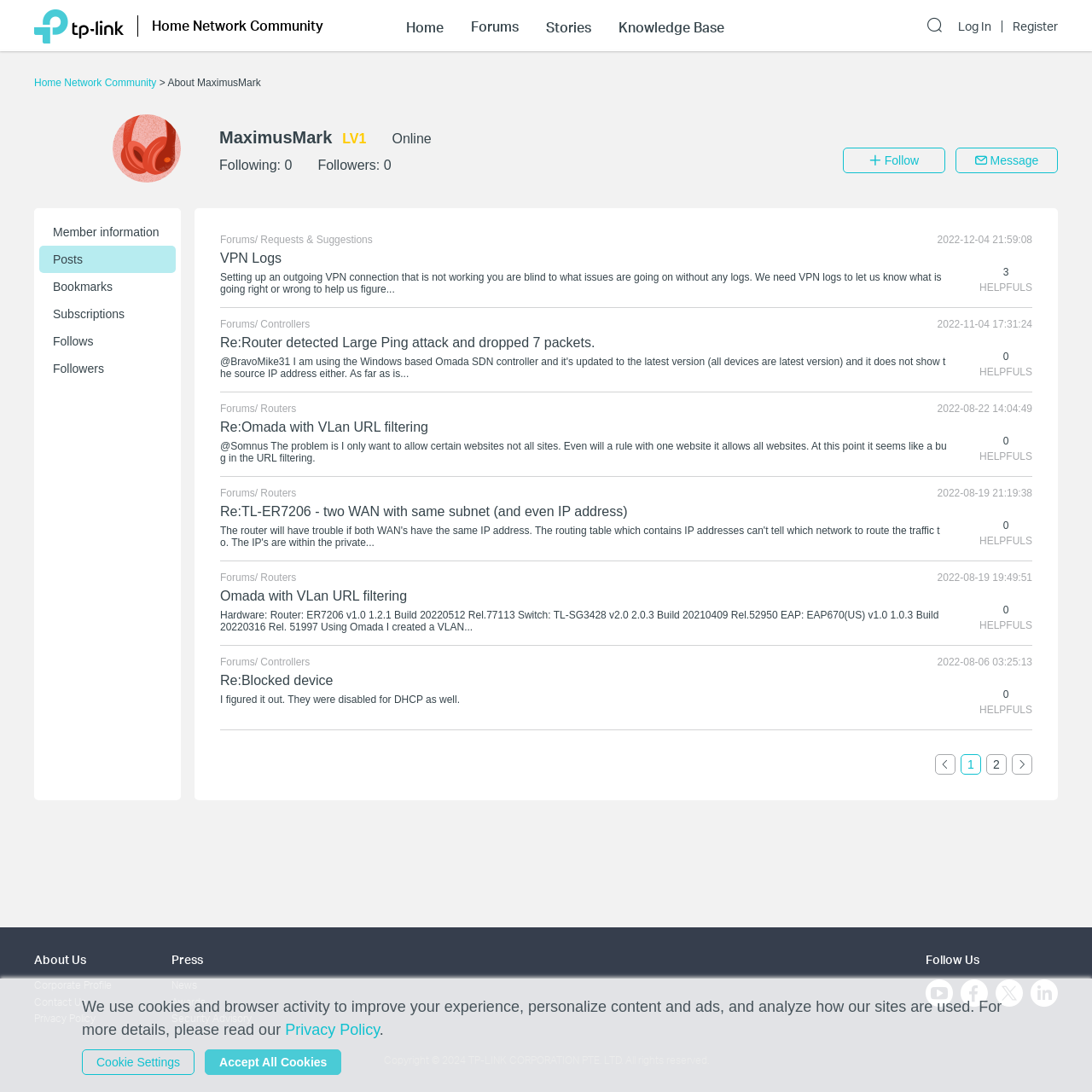Locate the UI element described by lord of the rings in the provided webpage screenshot. Return the bounding box coordinates in the format (top-left x, top-left y, bottom-right x, bottom-right y), ensuring all values are between 0 and 1.

None